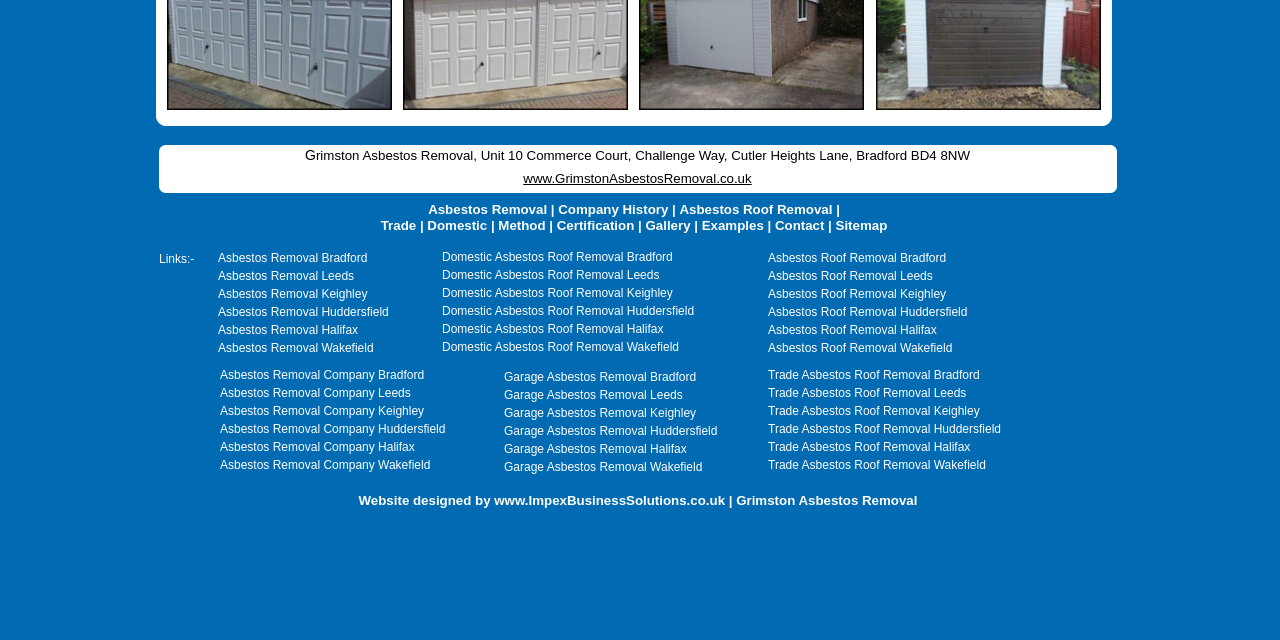Based on the element description "Asbestos Removal Company Bradford", predict the bounding box coordinates of the UI element.

[0.172, 0.575, 0.331, 0.597]